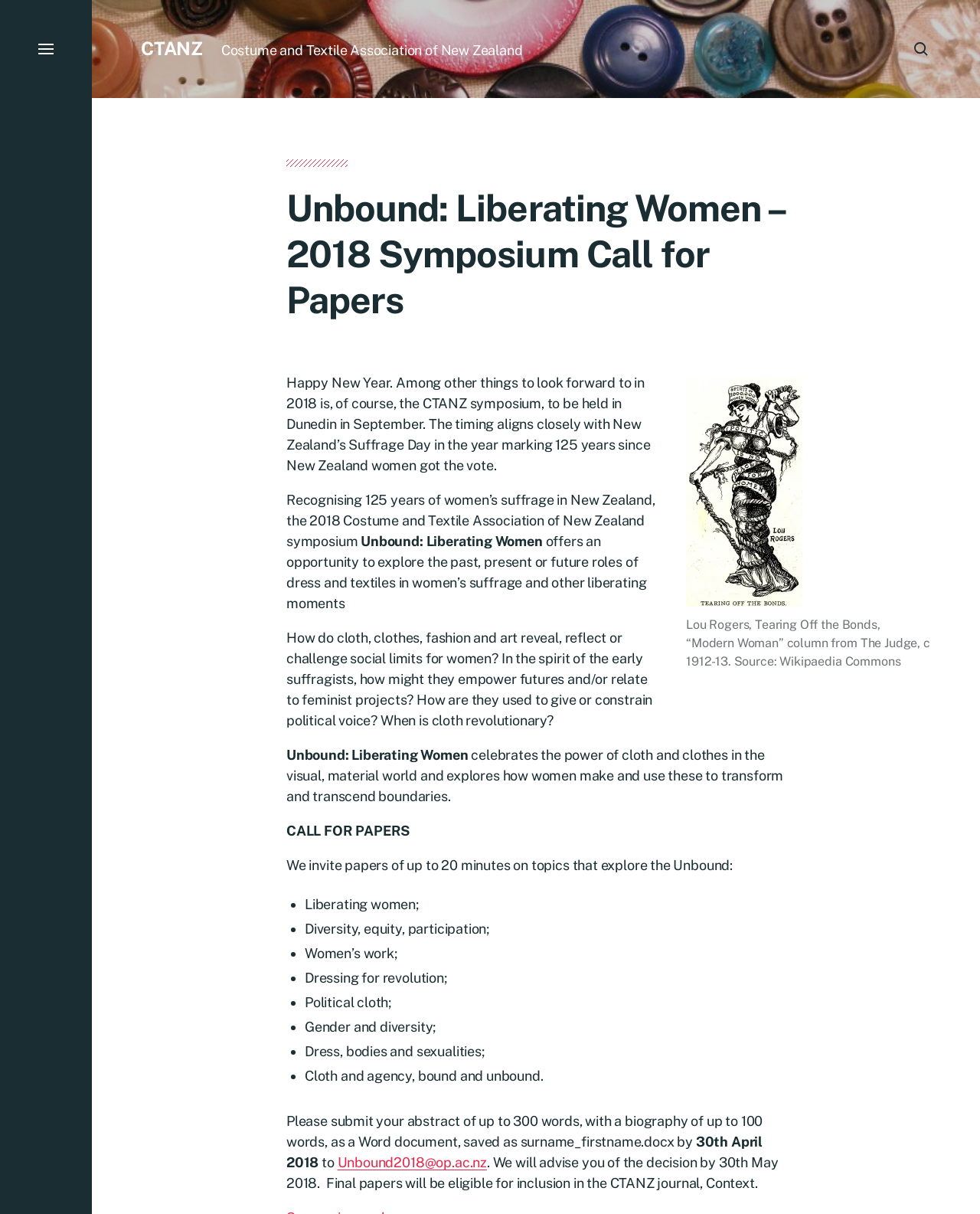Answer the question using only one word or a concise phrase: What is the name of the association mentioned on the webpage?

CTANZ